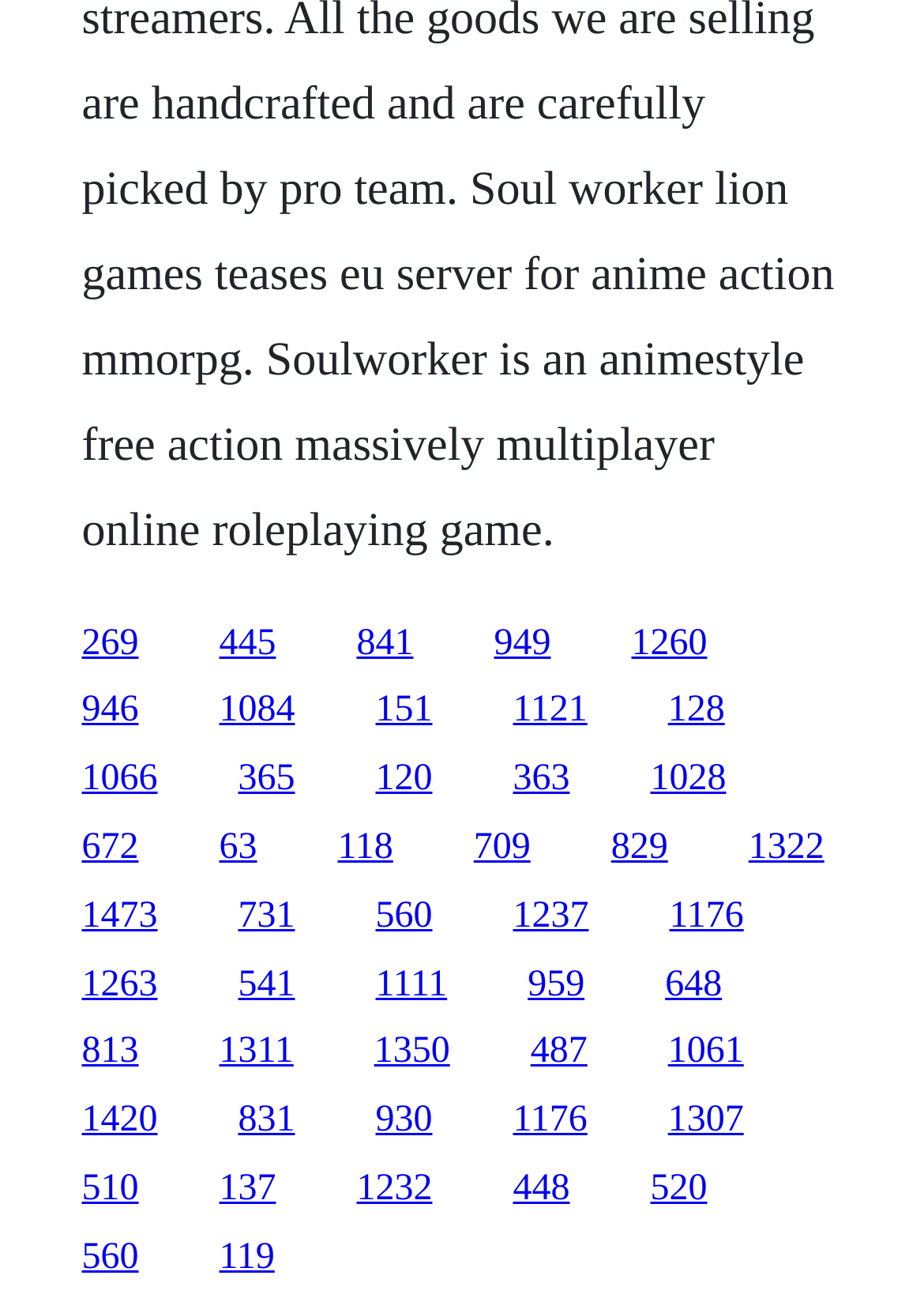Identify the bounding box coordinates of the region I need to click to complete this instruction: "go to the ninth link".

[0.088, 0.578, 0.171, 0.609]